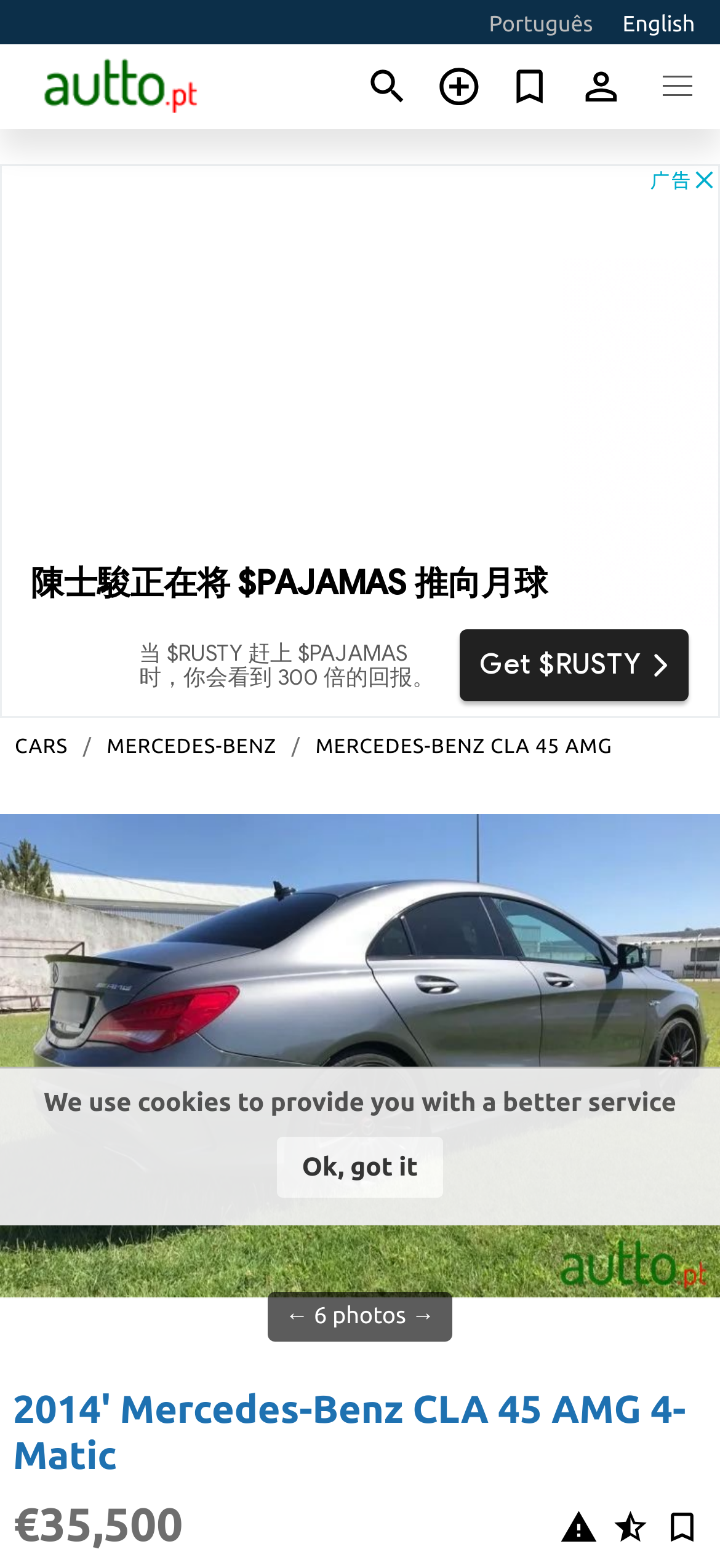Provide the bounding box coordinates in the format (top-left x, top-left y, bottom-right x, bottom-right y). All values are floating point numbers between 0 and 1. Determine the bounding box coordinate of the UI element described as: Mercedes-Benz CLA 45 AMG

[0.417, 0.467, 0.871, 0.486]